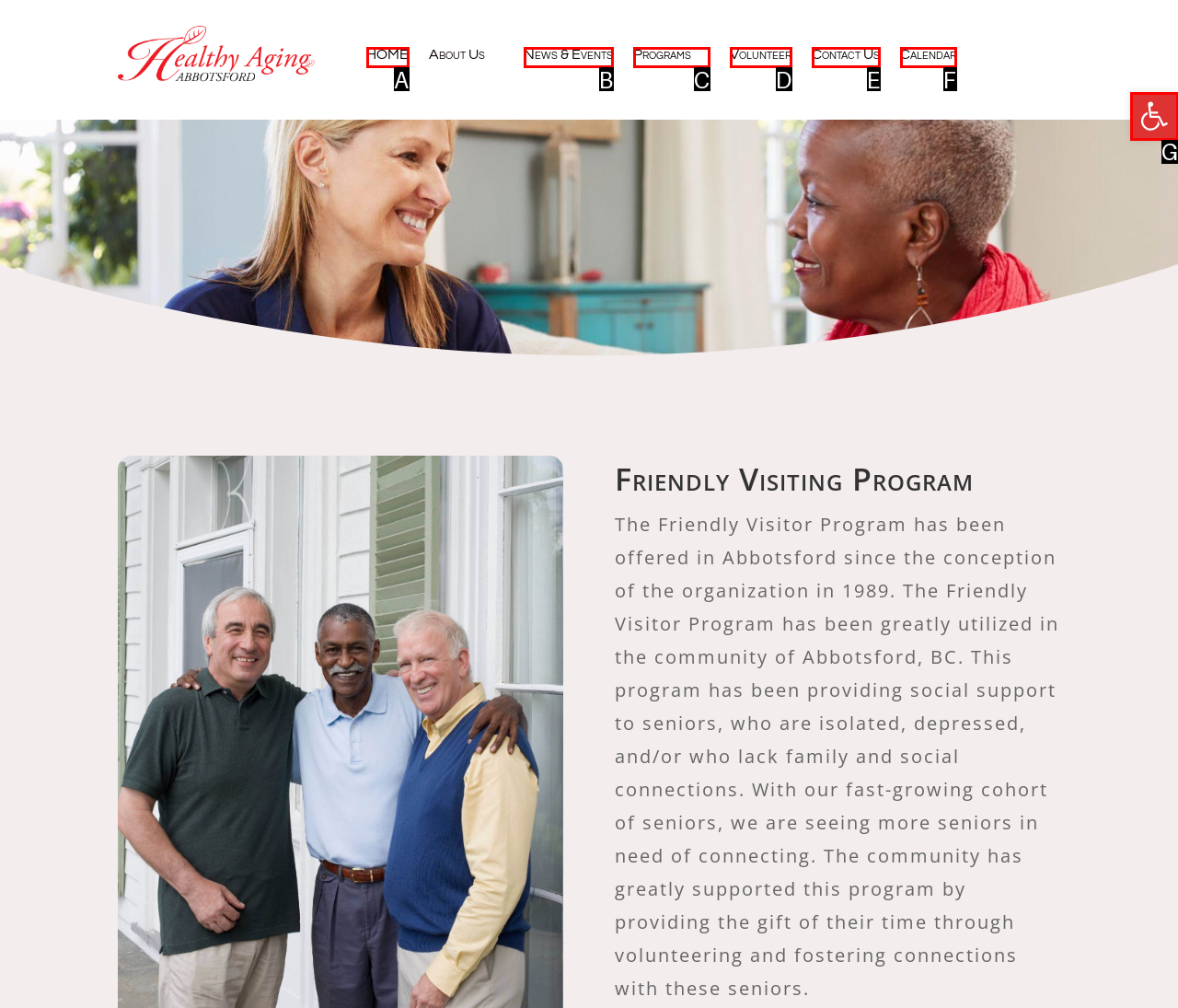Based on the element described as: Receive $20 Off Star Bundle
Find and respond with the letter of the correct UI element.

None